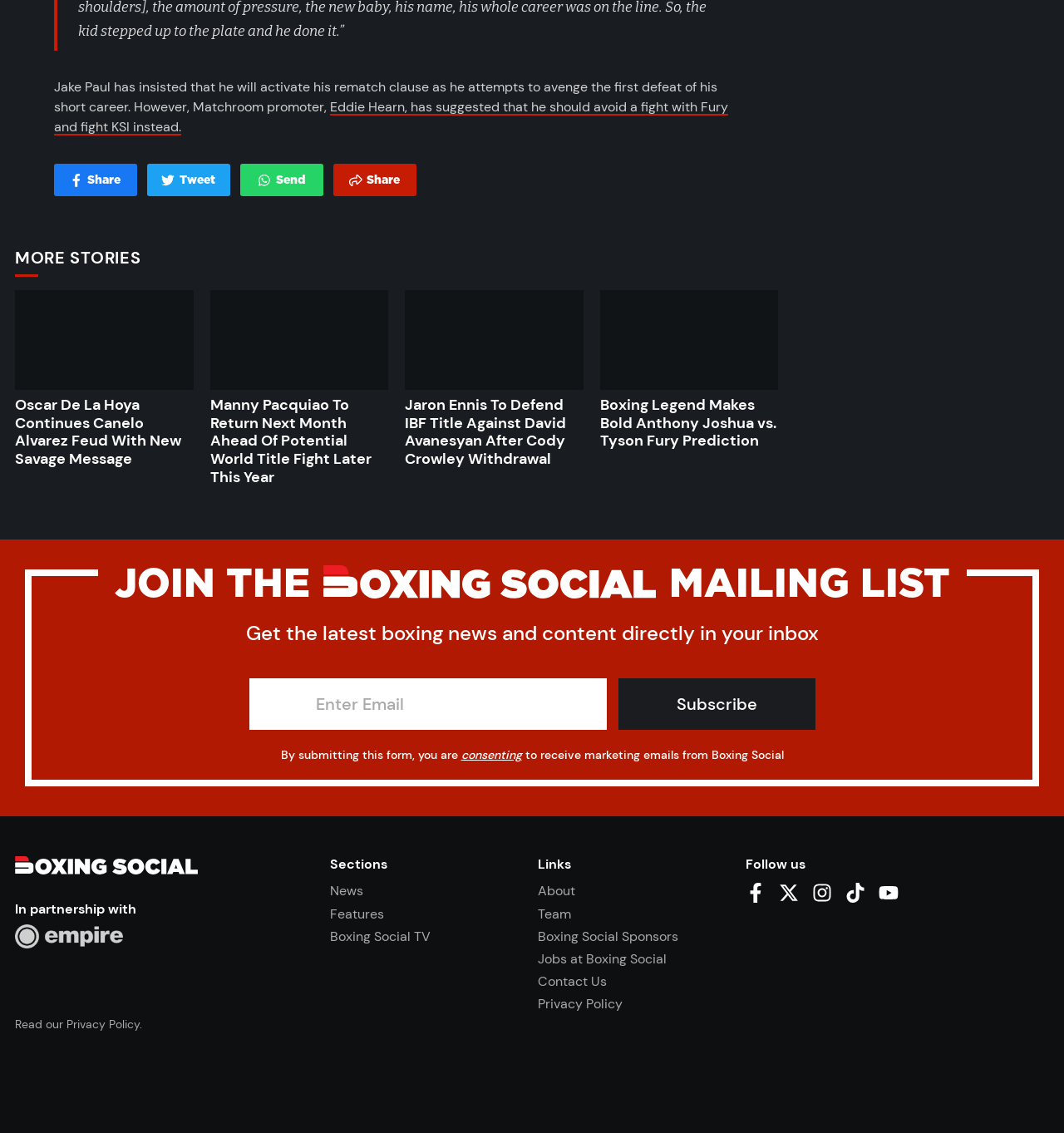Please identify the bounding box coordinates of the area I need to click to accomplish the following instruction: "Follow Boxing Social on Instagram".

[0.763, 0.78, 0.782, 0.797]